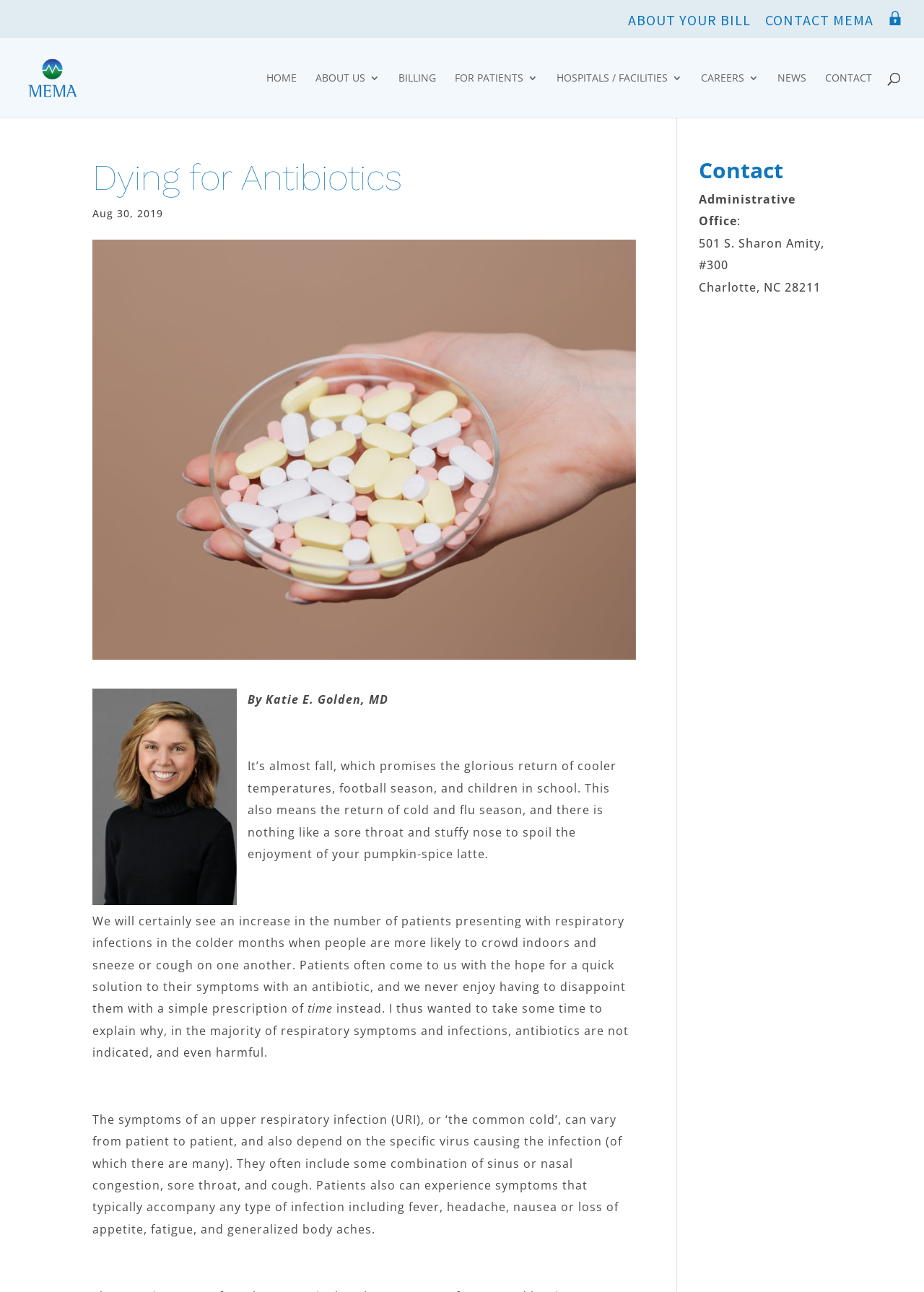Please identify the bounding box coordinates of the clickable element to fulfill the following instruction: "Click on ABOUT YOUR BILL". The coordinates should be four float numbers between 0 and 1, i.e., [left, top, right, bottom].

[0.68, 0.01, 0.812, 0.03]